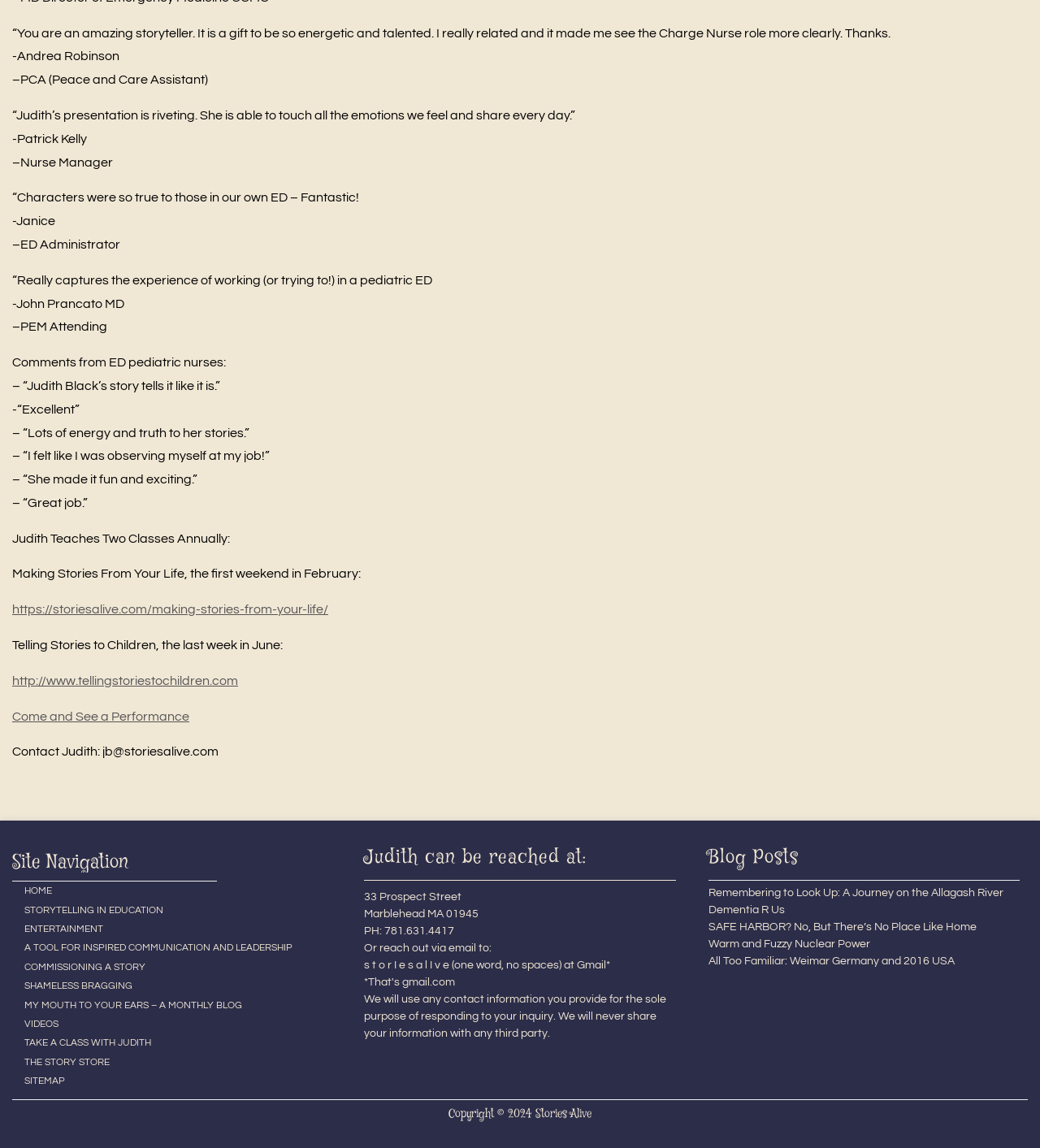What is the name of Judith's website?
Using the image, respond with a single word or phrase.

Stories Alive